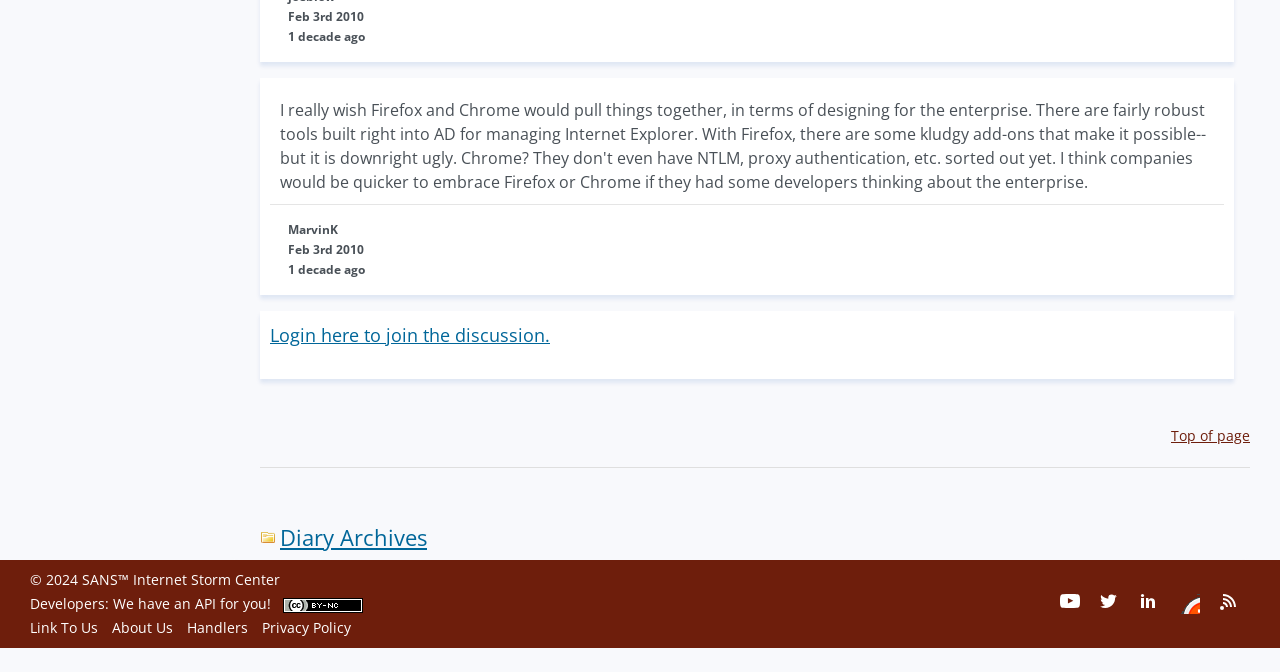What is the date mentioned at the top?
Use the image to answer the question with a single word or phrase.

Feb 3rd 2010